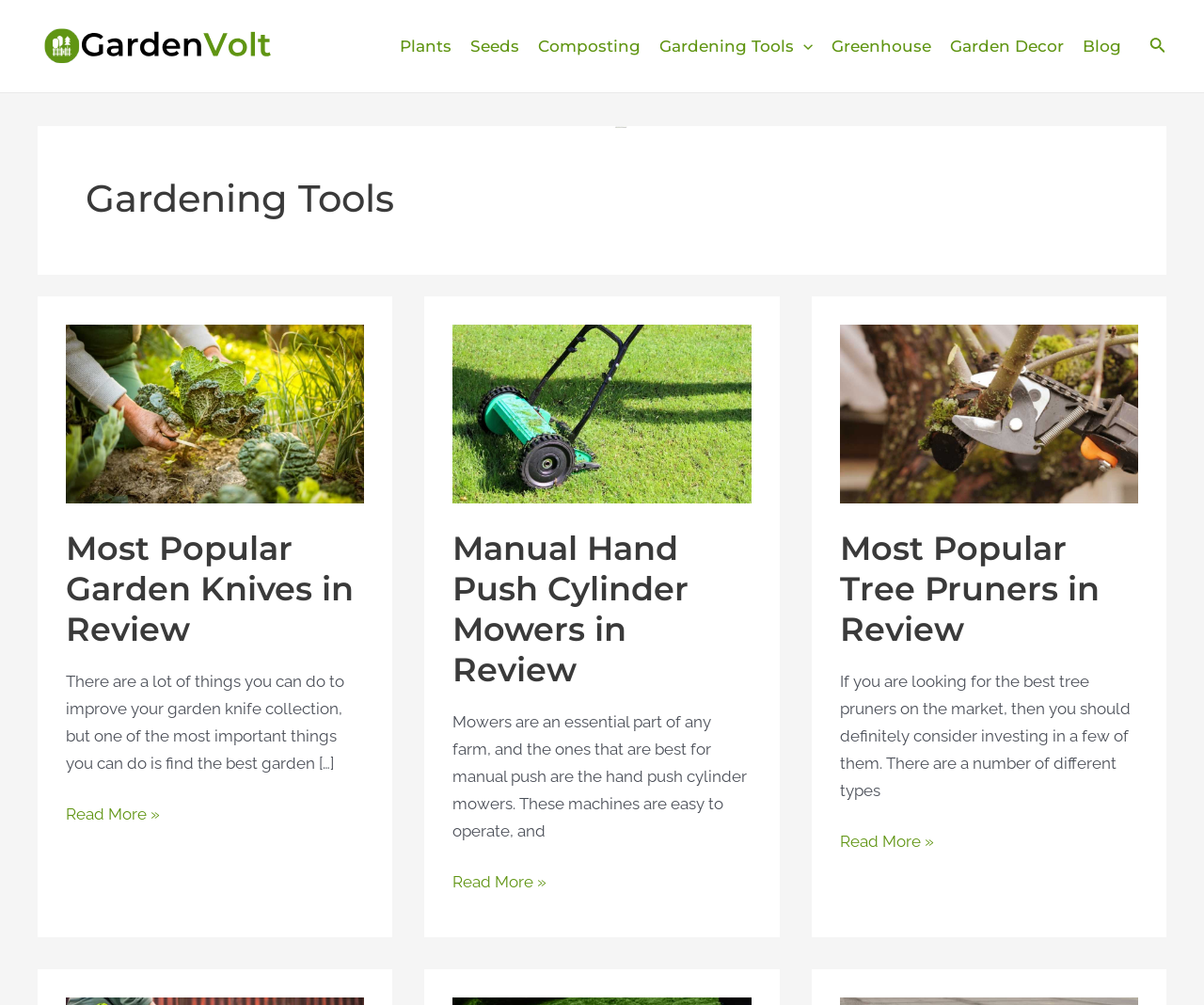What is the name of the website?
Give a detailed explanation using the information visible in the image.

The name of the website can be found in the top-left corner of the webpage, where it says 'Garden Volt' in a logo format, and also as a link with the same text.